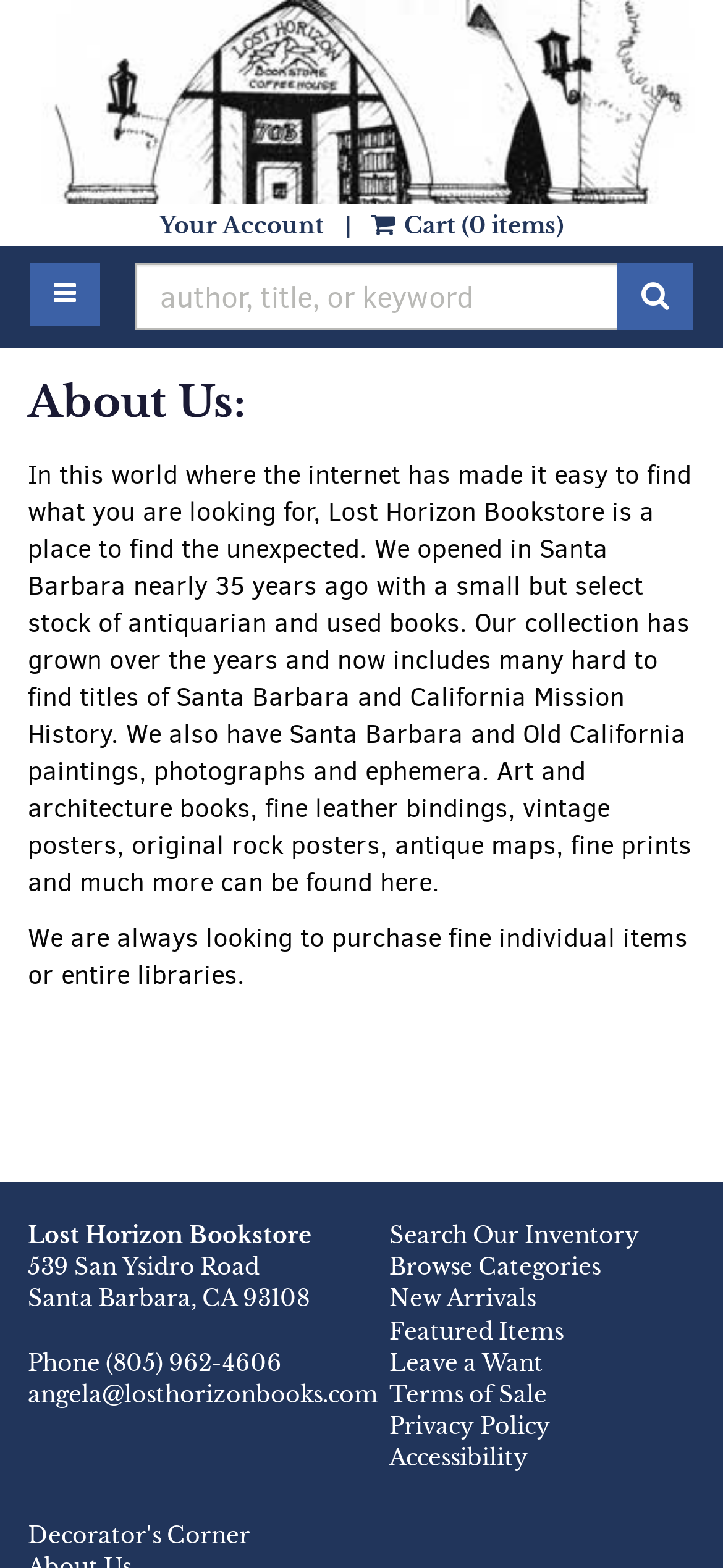Provide a one-word or brief phrase answer to the question:
What can be done on the webpage?

Search inventory